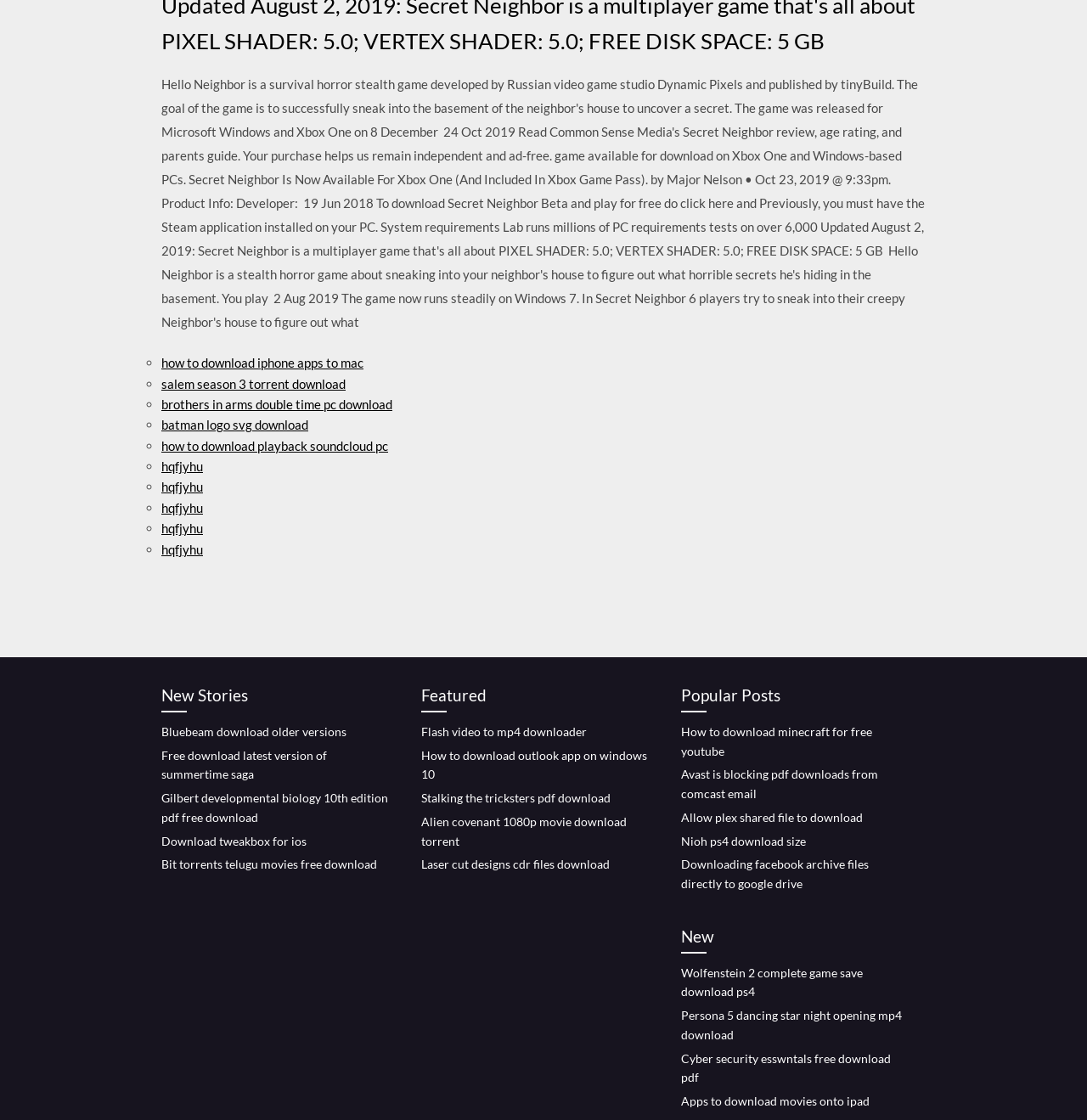What is the purpose of the webpage?
Answer with a single word or short phrase according to what you see in the image.

Download links